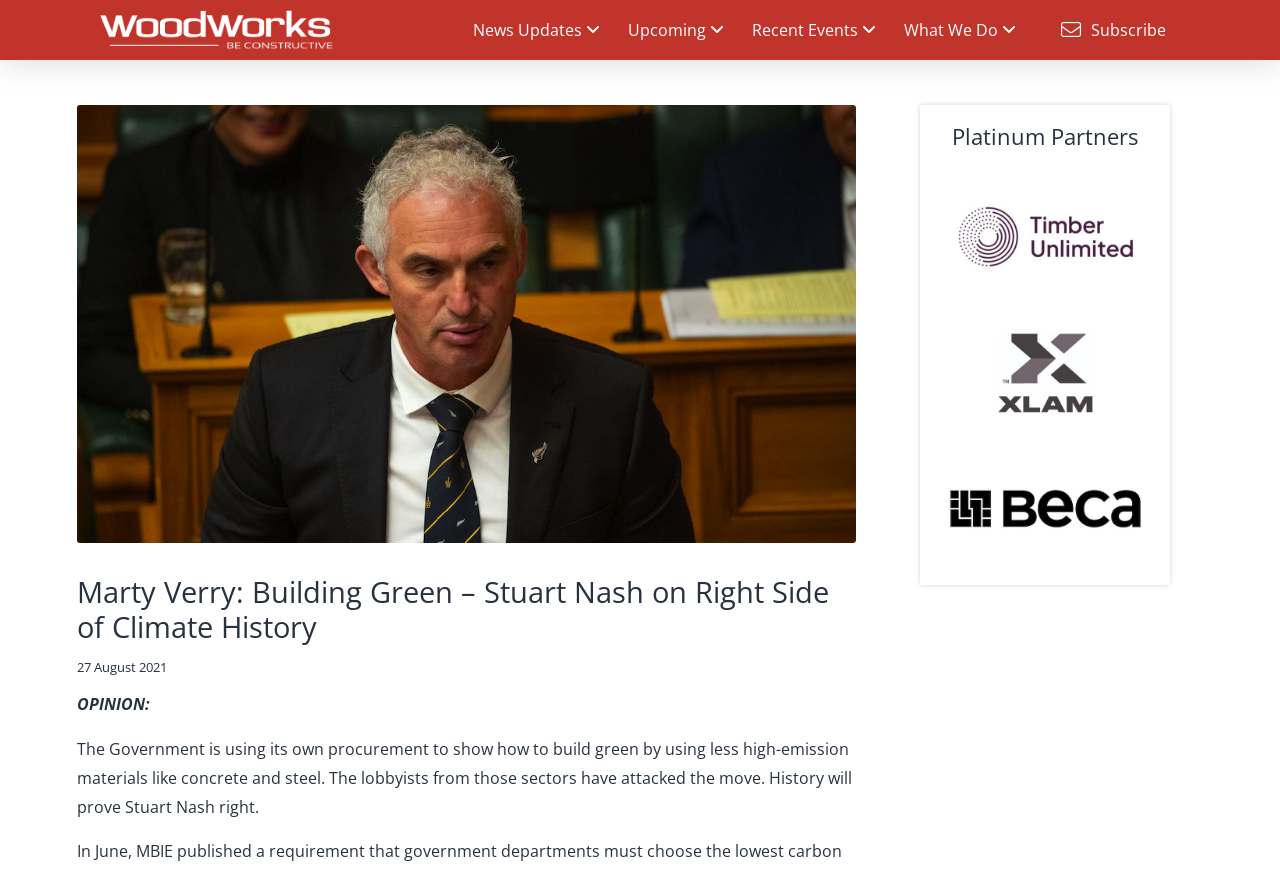How many navigation links are on the top?
Please answer the question with a single word or phrase, referencing the image.

4